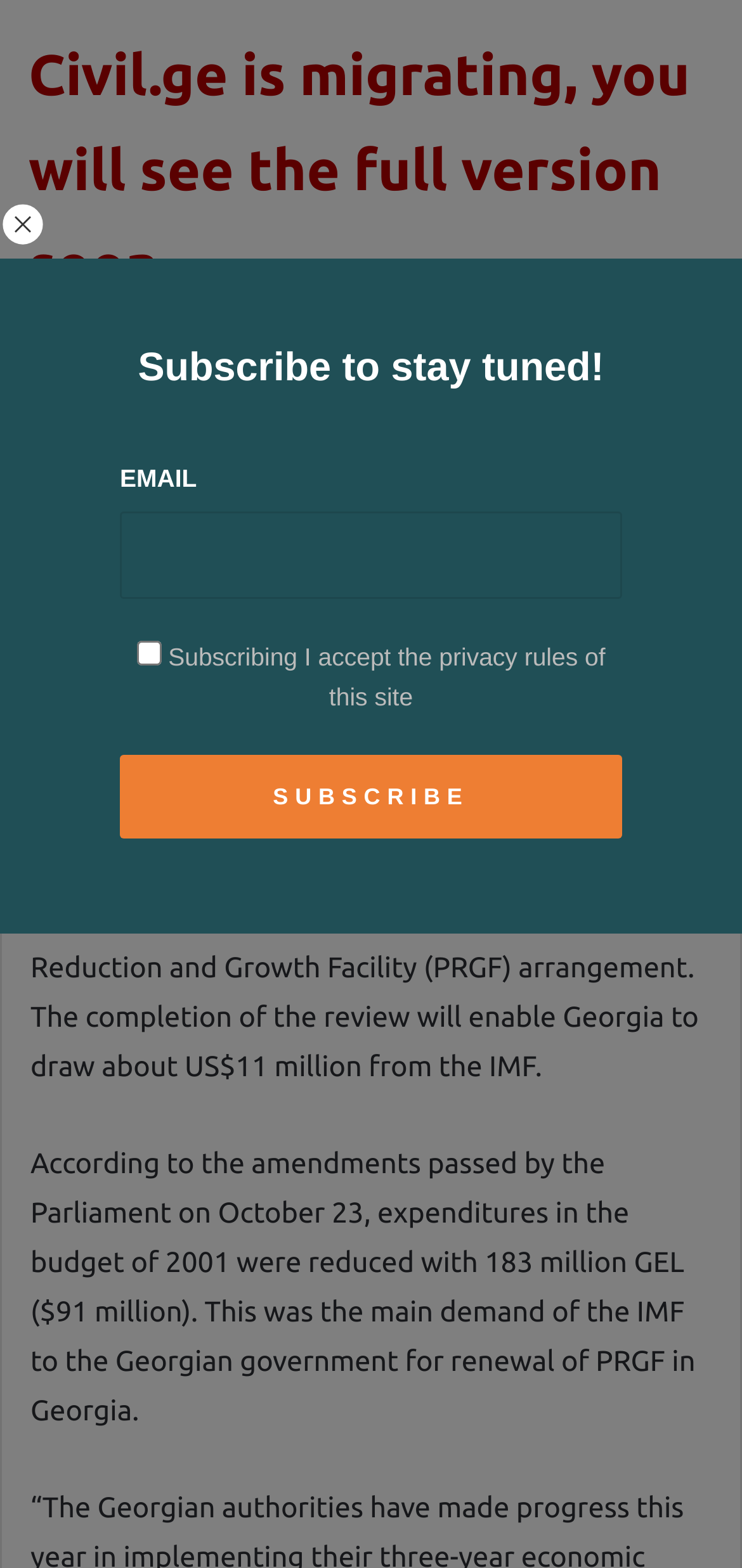Using the information from the screenshot, answer the following question thoroughly:
What is the label of the textbox?

The answer can be found in the StaticText element which is located near the textbox and has the text 'EMAIL'.